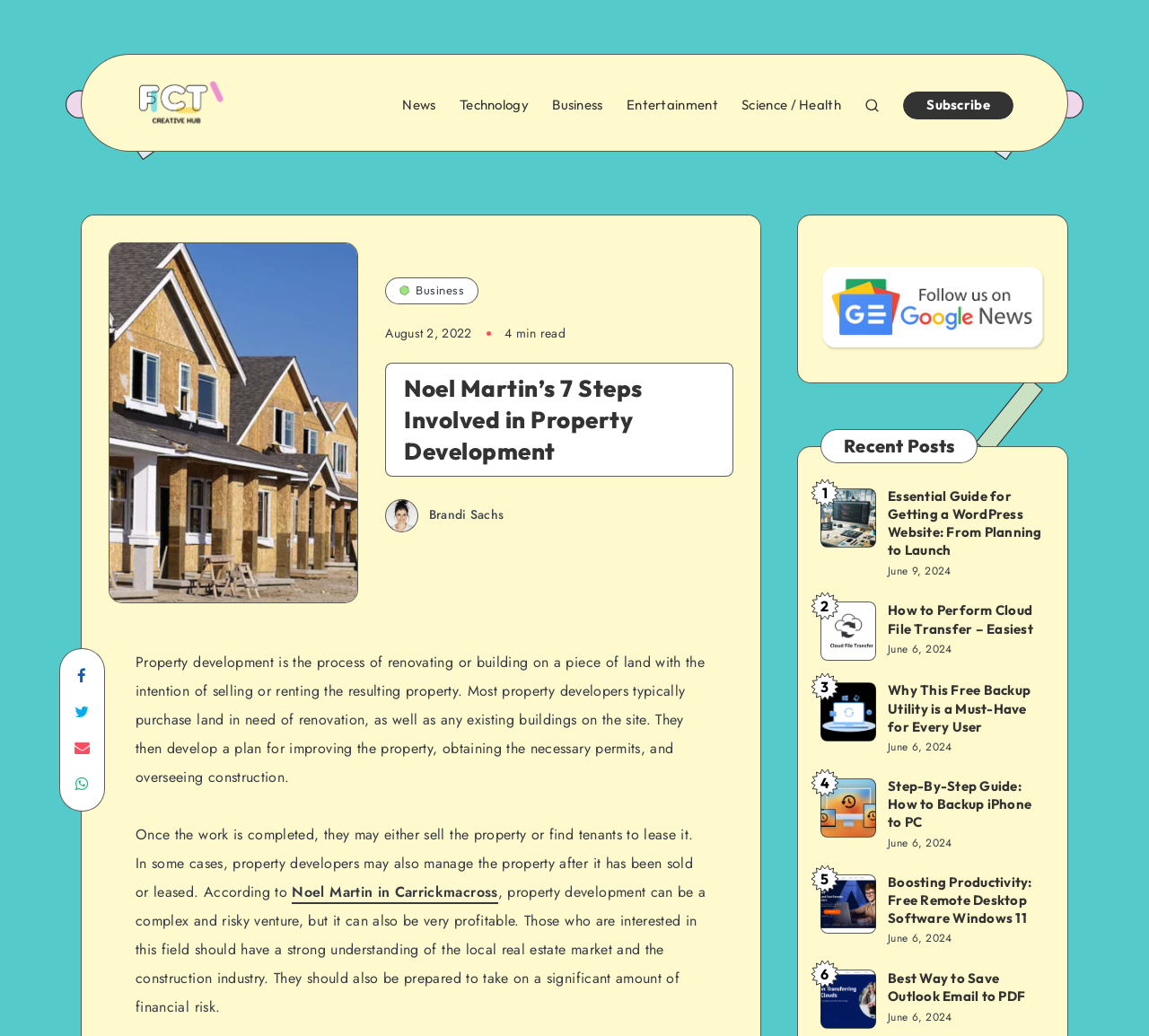Provide a thorough description of the webpage's content and layout.

The webpage is about property development, with a focus on the 7 steps involved in the process. At the top, there is a navigation menu with links to different categories such as News, Technology, Business, Entertainment, and Science/Health. Below the navigation menu, there is a header section with a logo and a link to subscribe.

The main content of the webpage is divided into two sections. The first section is an article about property development, which provides an overview of the process, including renovating or building on a piece of land, obtaining necessary permits, and overseeing construction. The article also mentions the potential risks and rewards of property development.

The second section is a list of recent posts, with five articles listed in reverse chronological order. Each article has a heading, a link to the full article, and a timestamp indicating when it was published. The articles are related to technology and computing, with topics such as getting a WordPress website, cloud file transfer, backup utilities, and remote desktop software.

On the right side of the webpage, there is a section with a heading "Follow on Google News" and an image. Below this section, there are social media links to share the article on Facebook, Twitter, Email, and WhatsApp.

Overall, the webpage is well-organized and easy to navigate, with a clear focus on providing information about property development and related topics.